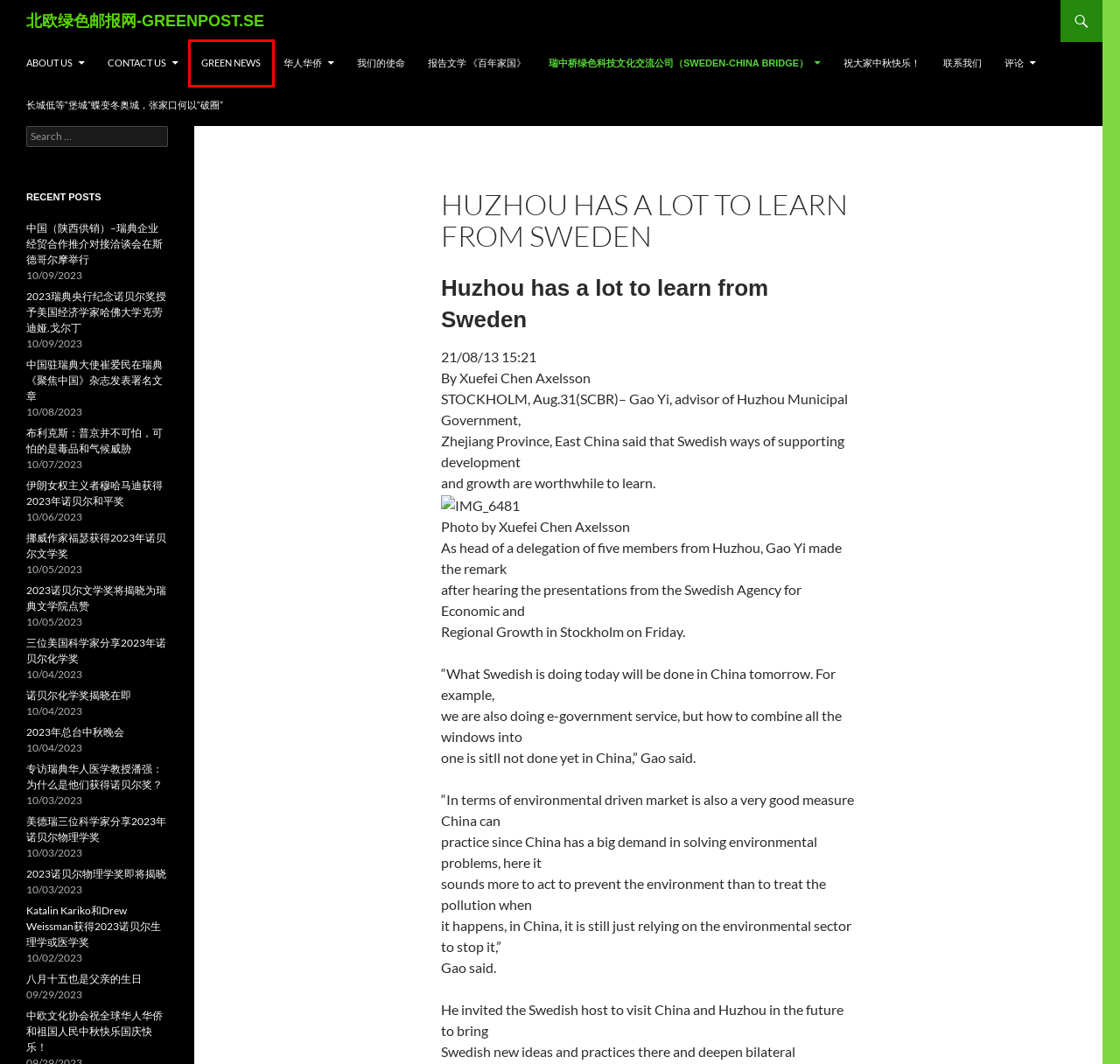Please examine the screenshot provided, which contains a red bounding box around a UI element. Select the webpage description that most accurately describes the new page displayed after clicking the highlighted element. Here are the candidates:
A. 伊朗女权主义者穆哈马迪获得2023年诺贝尔和平奖 | 北欧绿色邮报网-GREENPOST.SE
B. 三位美国科学家分享2023年诺贝尔化学奖 | 北欧绿色邮报网-GREENPOST.SE
C. 北欧绿色邮报网-GREENPOST.SE
D. 2023年总台中秋晚会 | 北欧绿色邮报网-GREENPOST.SE
E. 专访瑞典华人医学教授潘强：为什么是他们获得诺贝尔奖？ | 北欧绿色邮报网-GREENPOST.SE
F. Contact us | 北欧绿色邮报网-GREENPOST.SE
G. 挪威作家福瑟获得2023年诺贝尔文学奖 | 北欧绿色邮报网-GREENPOST.SE
H. Green News | 北欧绿色邮报网-GREENPOST.SE

H